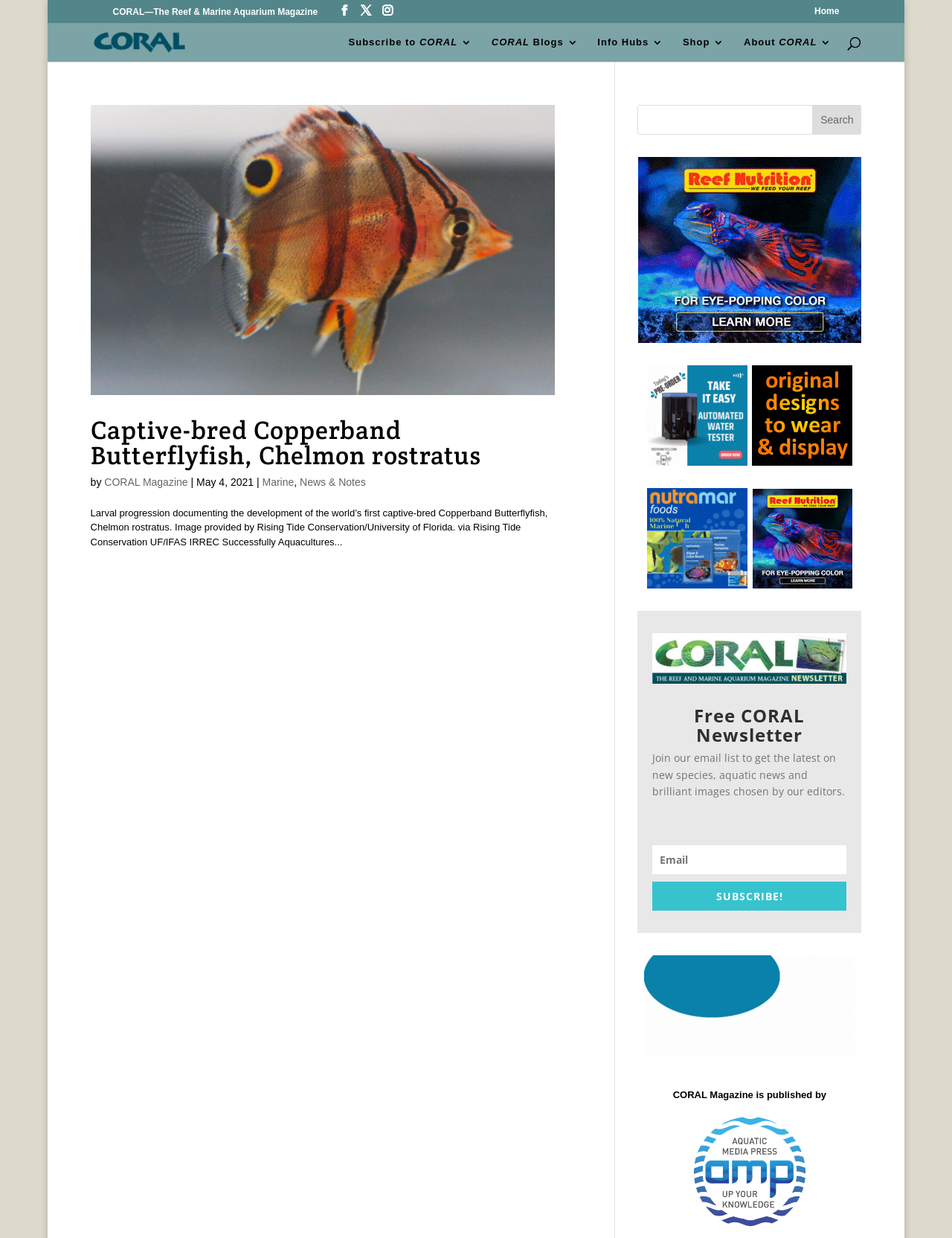Provide the bounding box coordinates of the HTML element this sentence describes: "alt="Chemicals Knowledge"". The bounding box coordinates consist of four float numbers between 0 and 1, i.e., [left, top, right, bottom].

None